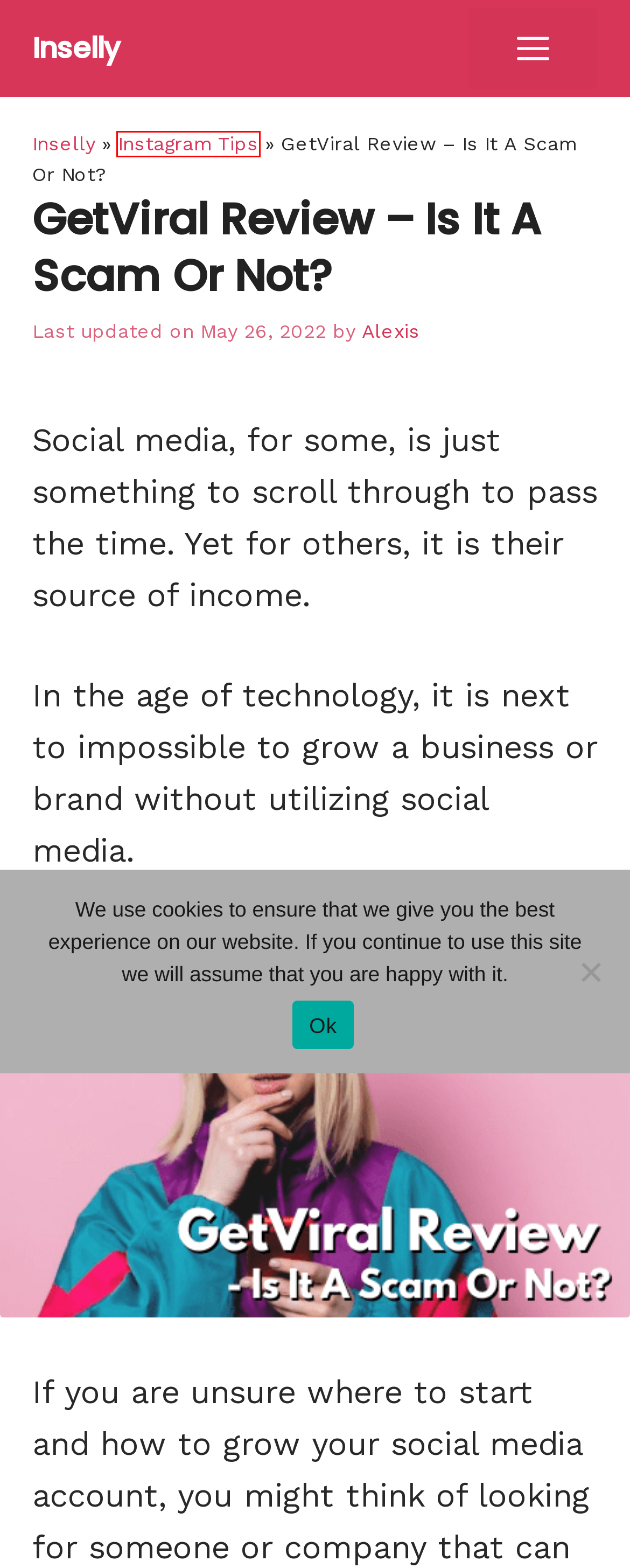You have received a screenshot of a webpage with a red bounding box indicating a UI element. Please determine the most fitting webpage description that matches the new webpage after clicking on the indicated element. The choices are:
A. How Should I Reply To A Specific Message On Instagram?
B. Instagram Tips Archives - Inselly
C. Contact Us - Inselly
D. Alexis, Author at Inselly
E. Make Money Archives - Inselly
F. Inselly | The blog for Instagram Influencers
G. Ampfluence | #1 Instagram Growth Service
H. Building A Passive Income Through Handmade Crafts In Etsy

B